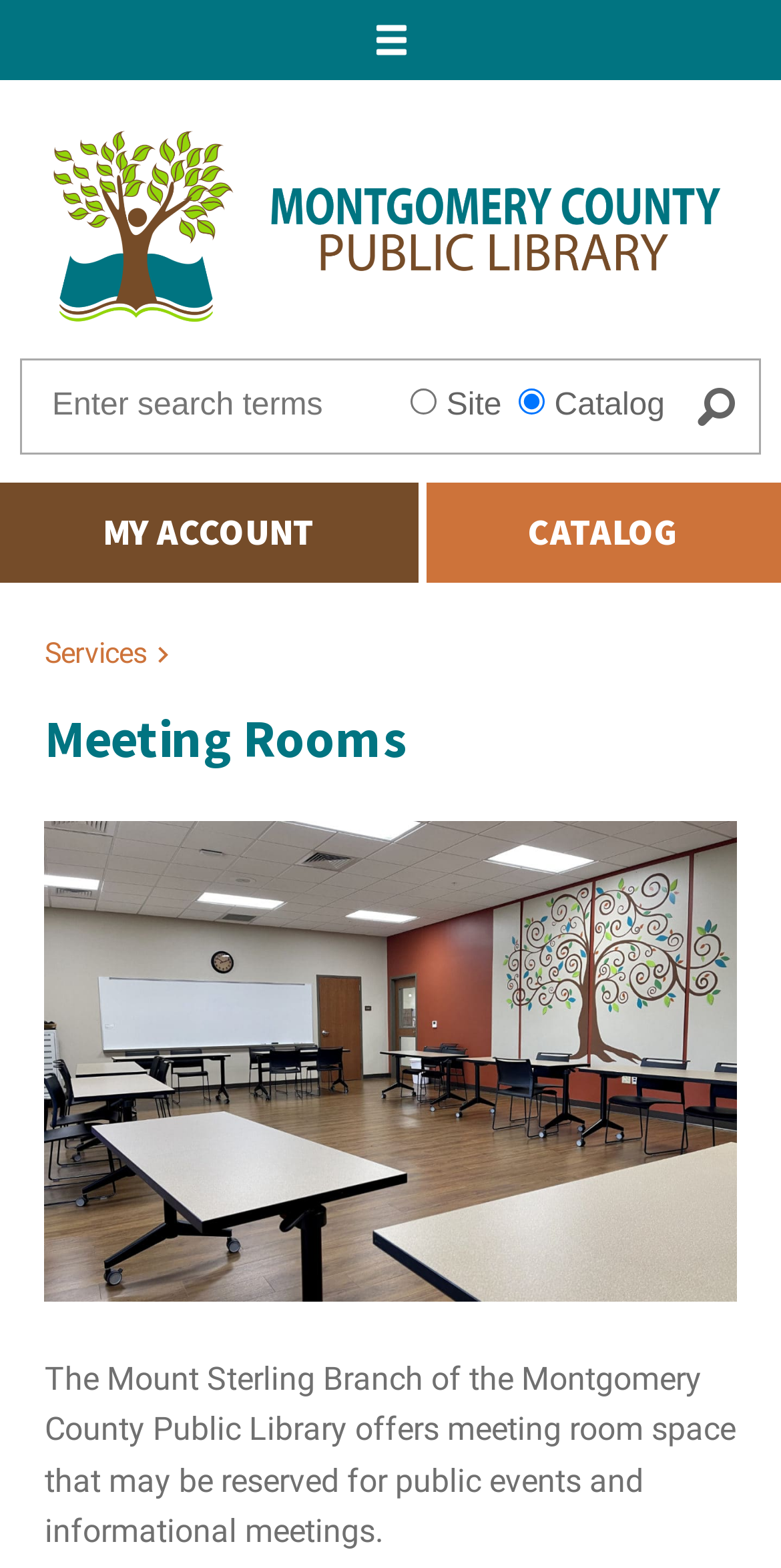Identify the bounding box for the described UI element: "value="Search"".

[0.851, 0.228, 0.974, 0.289]